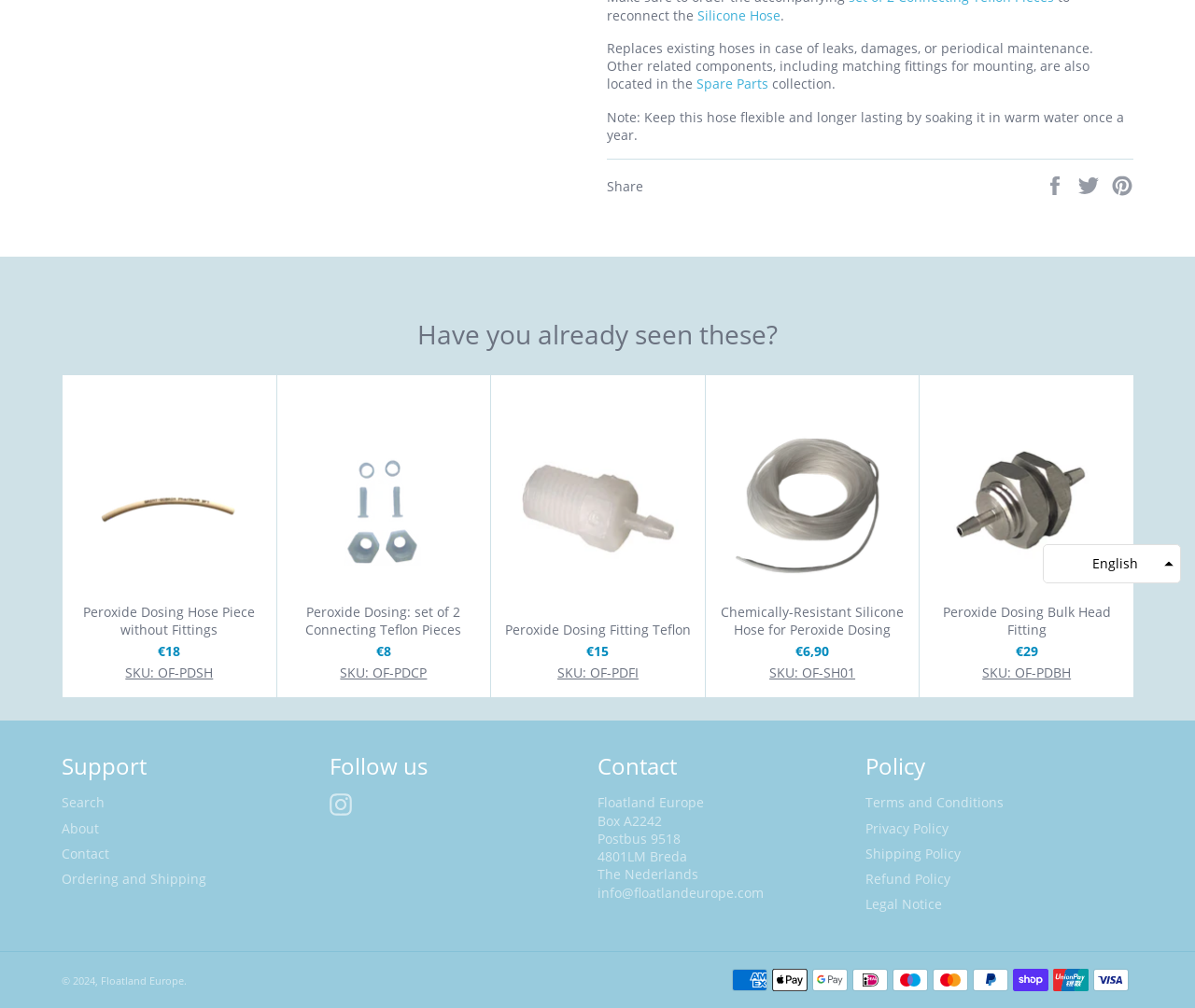Based on the provided description, "Refund Policy", find the bounding box of the corresponding UI element in the screenshot.

[0.724, 0.863, 0.795, 0.881]